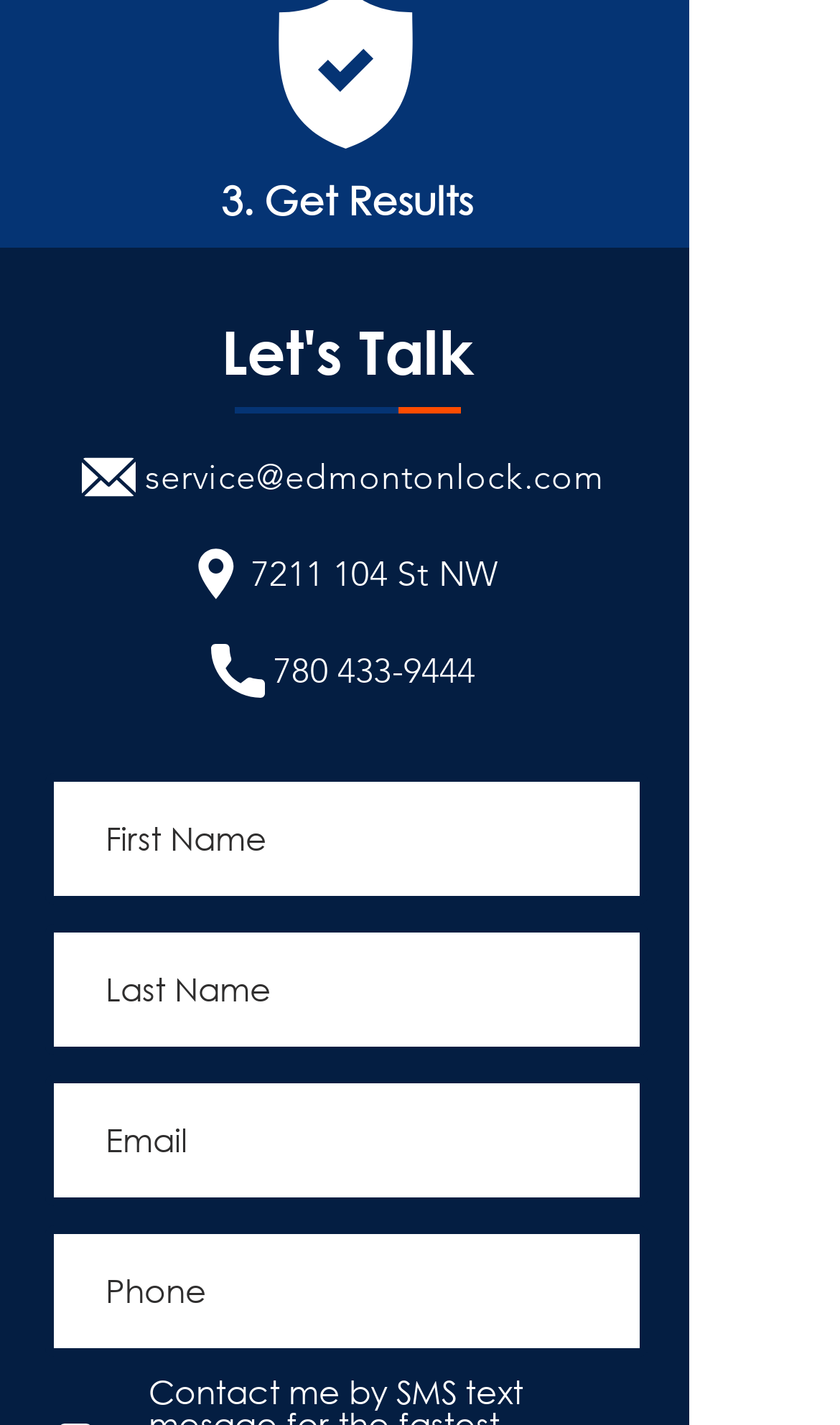Please locate the UI element described by "7211 104 St NW" and provide its bounding box coordinates.

[0.044, 0.376, 0.774, 0.429]